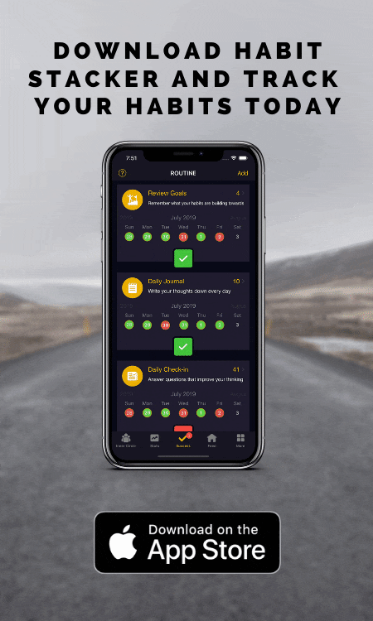Examine the image and give a thorough answer to the following question:
Where can users download the Habit Stacker app from?

The image features an Apple logo at the bottom, which suggests that the Habit Stacker app is available for download from the App Store, specifically for Apple devices.